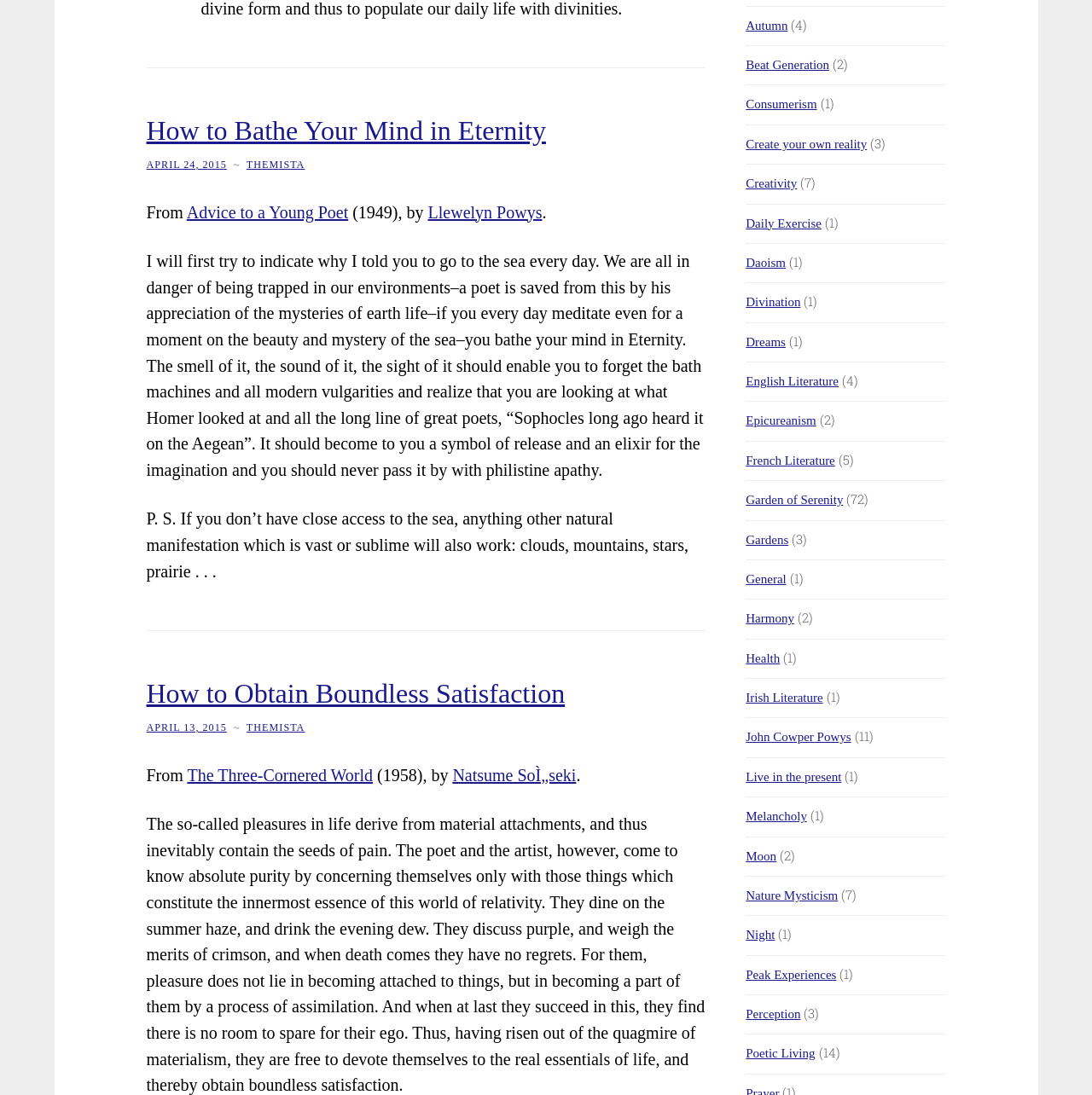Could you highlight the region that needs to be clicked to execute the instruction: "Read the latest post about Claim Construction"?

None